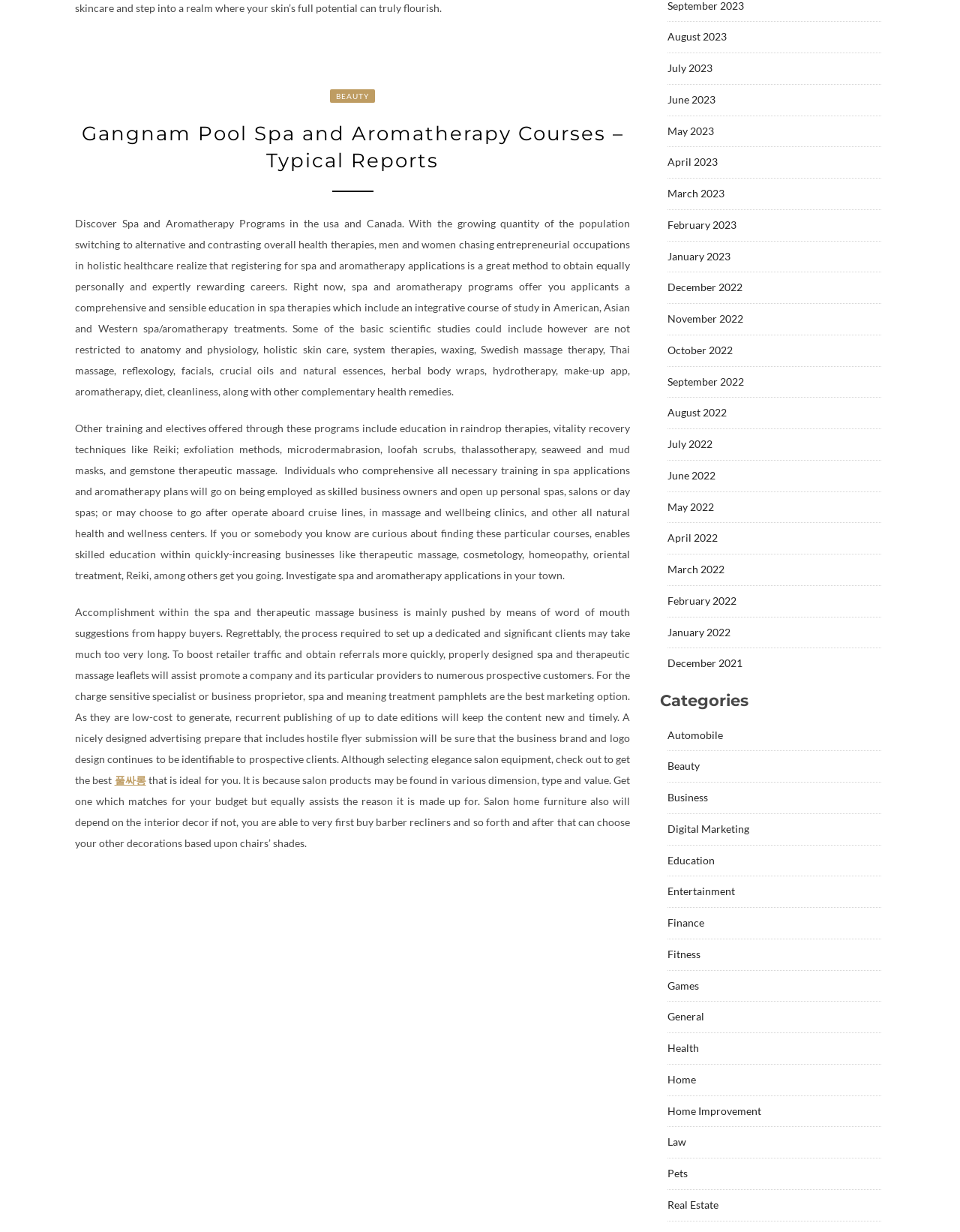What is included in the basic scientific studies of spa therapies?
Answer the question with a thorough and detailed explanation.

The basic scientific studies of spa therapies include anatomy and physiology, holistic skin care, system therapies, waxing, Swedish massage therapy, Thai massage, reflexology, facials, crucial oils and natural essences, herbal body wraps, hydrotherapy, make-up app, aromatherapy, diet, cleanliness, and other complementary health remedies, as mentioned in the article.